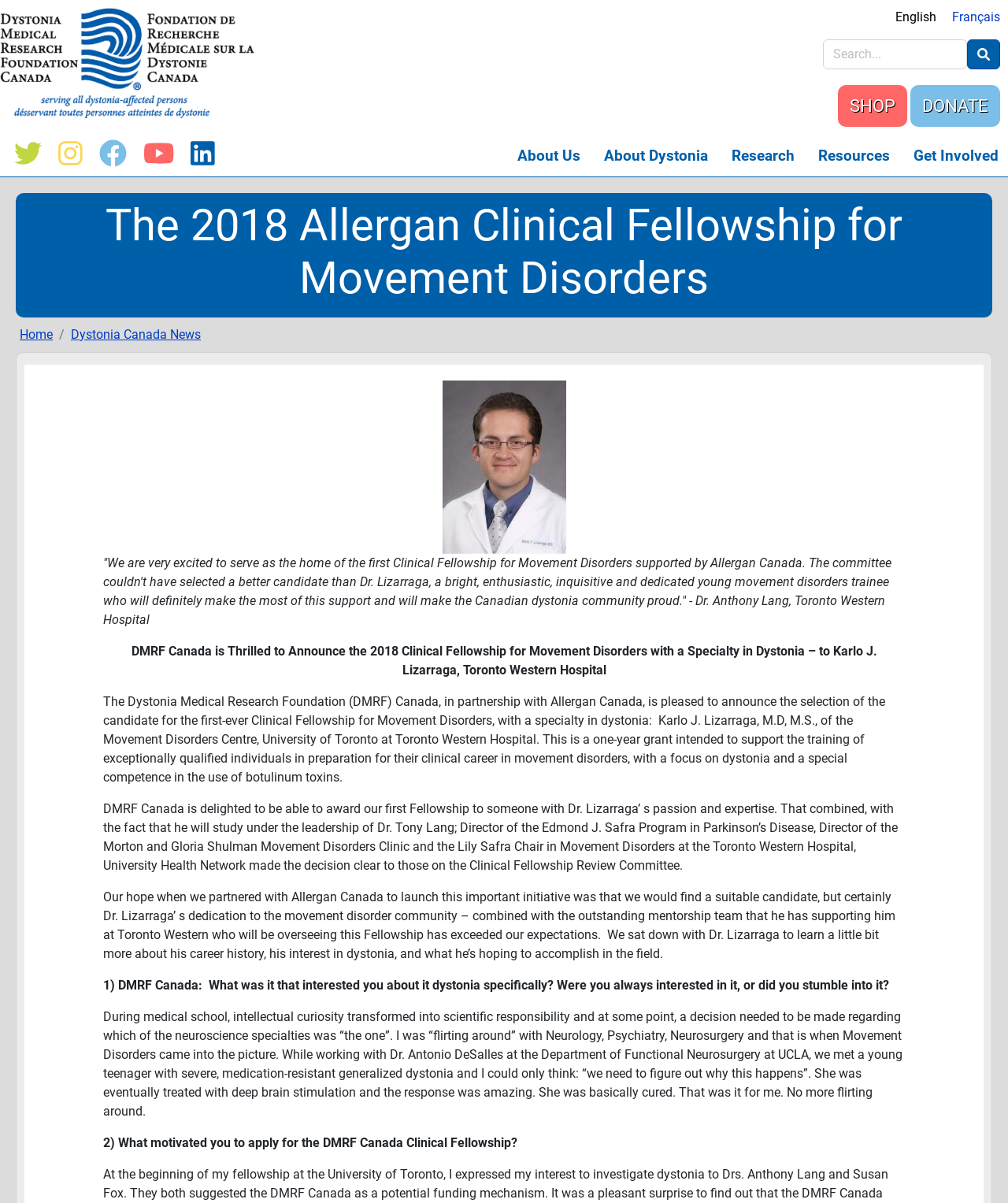Please give the bounding box coordinates of the area that should be clicked to fulfill the following instruction: "Learn more about Dystonia". The coordinates should be in the format of four float numbers from 0 to 1, i.e., [left, top, right, bottom].

[0.588, 0.113, 0.714, 0.145]